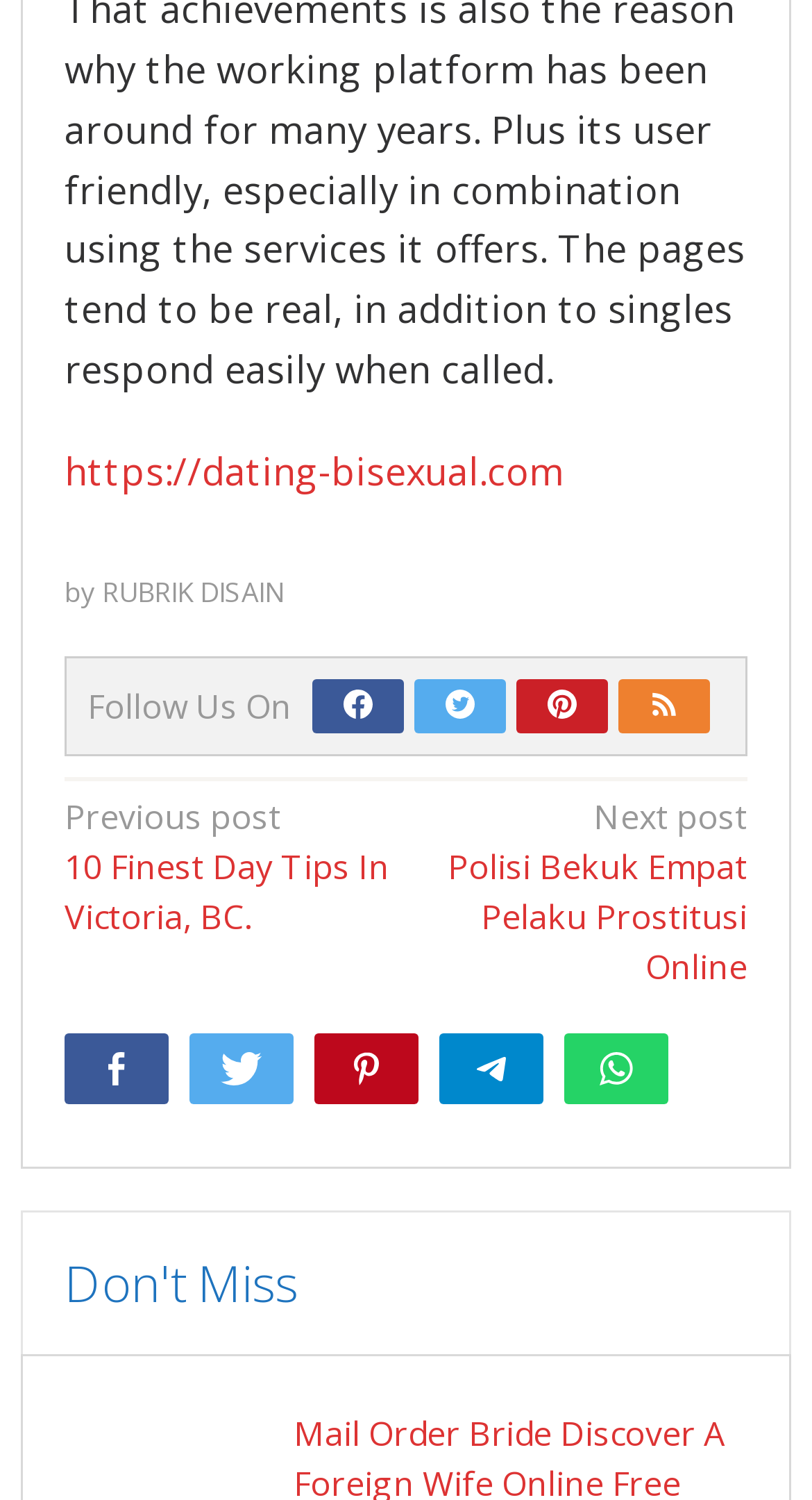Determine the bounding box coordinates of the region to click in order to accomplish the following instruction: "Share this on Twitter". Provide the coordinates as four float numbers between 0 and 1, specifically [left, top, right, bottom].

[0.233, 0.689, 0.362, 0.736]